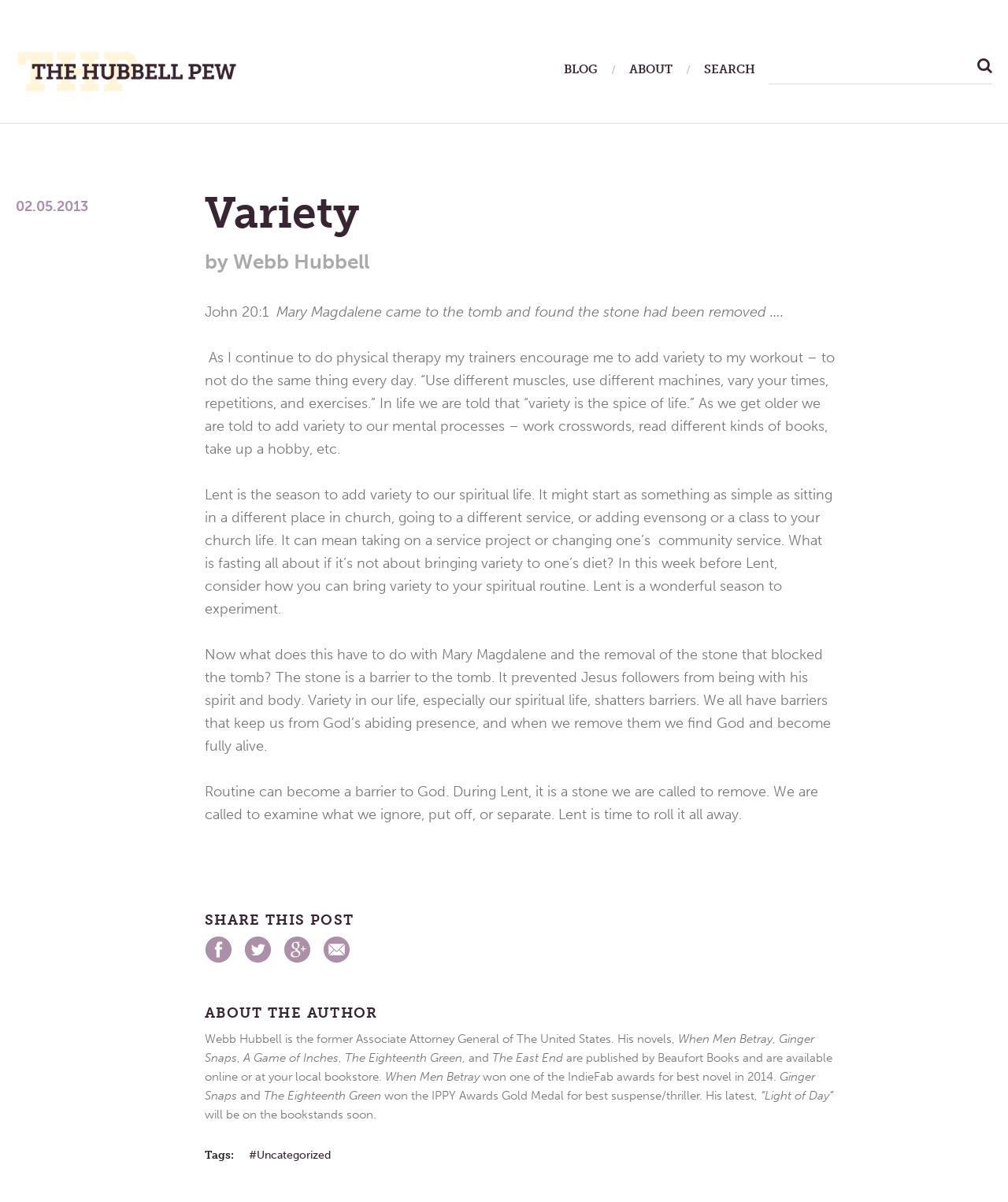Please pinpoint the bounding box coordinates for the region I should click to adhere to this instruction: "Search for something".

[0.762, 0.052, 0.957, 0.064]